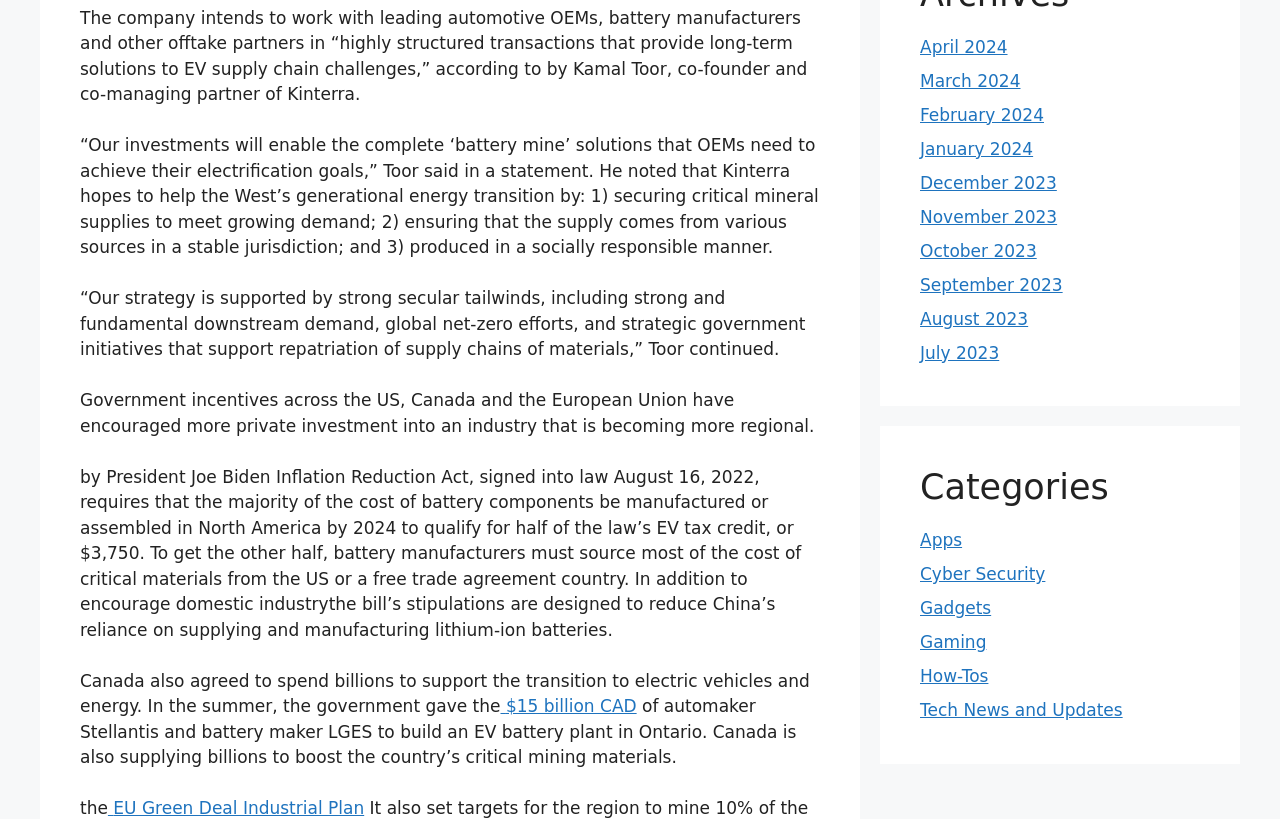Answer the following inquiry with a single word or phrase:
How many links are there in the 'Categories' section?

6